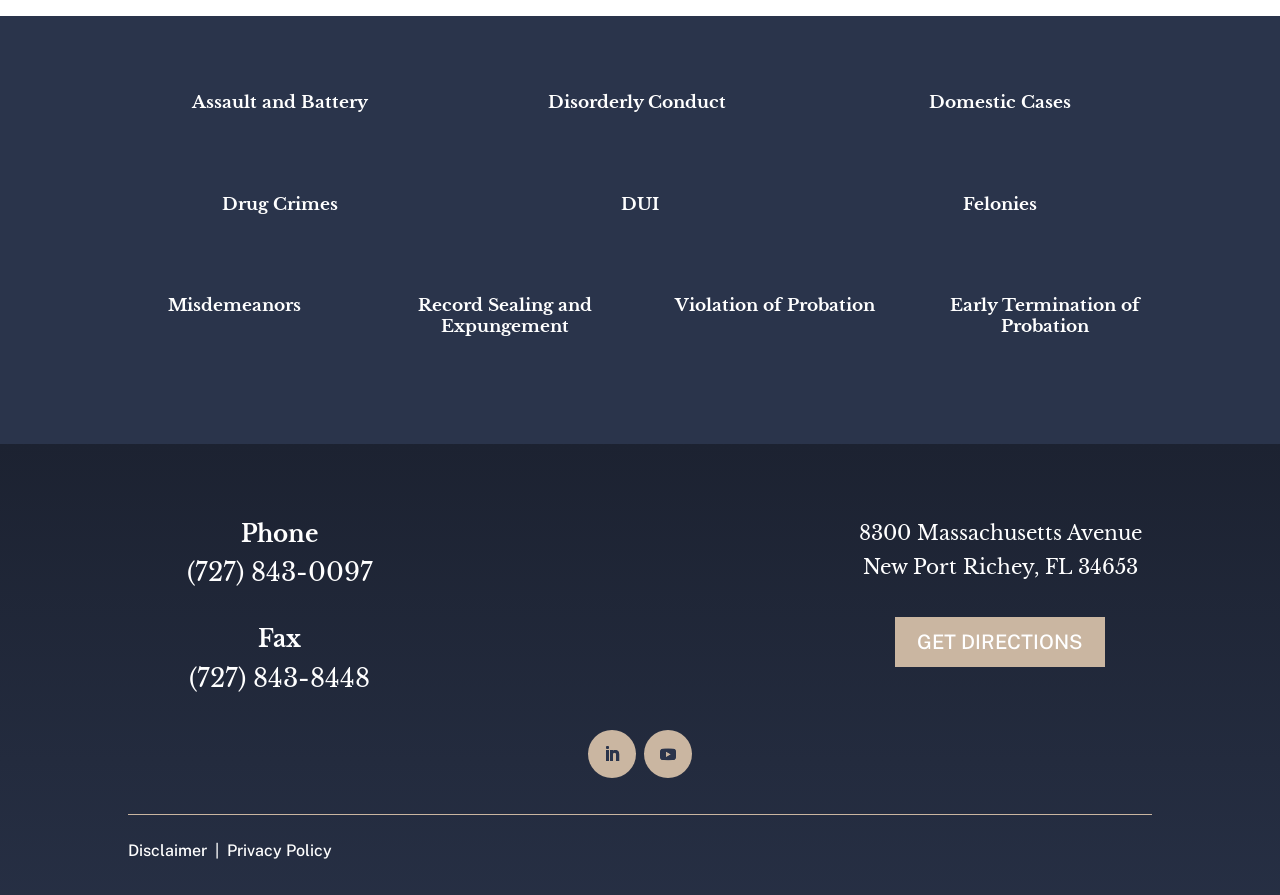Given the description of the UI element: "GET DIRECTIONS", predict the bounding box coordinates in the form of [left, top, right, bottom], with each value being a float between 0 and 1.

[0.699, 0.689, 0.863, 0.745]